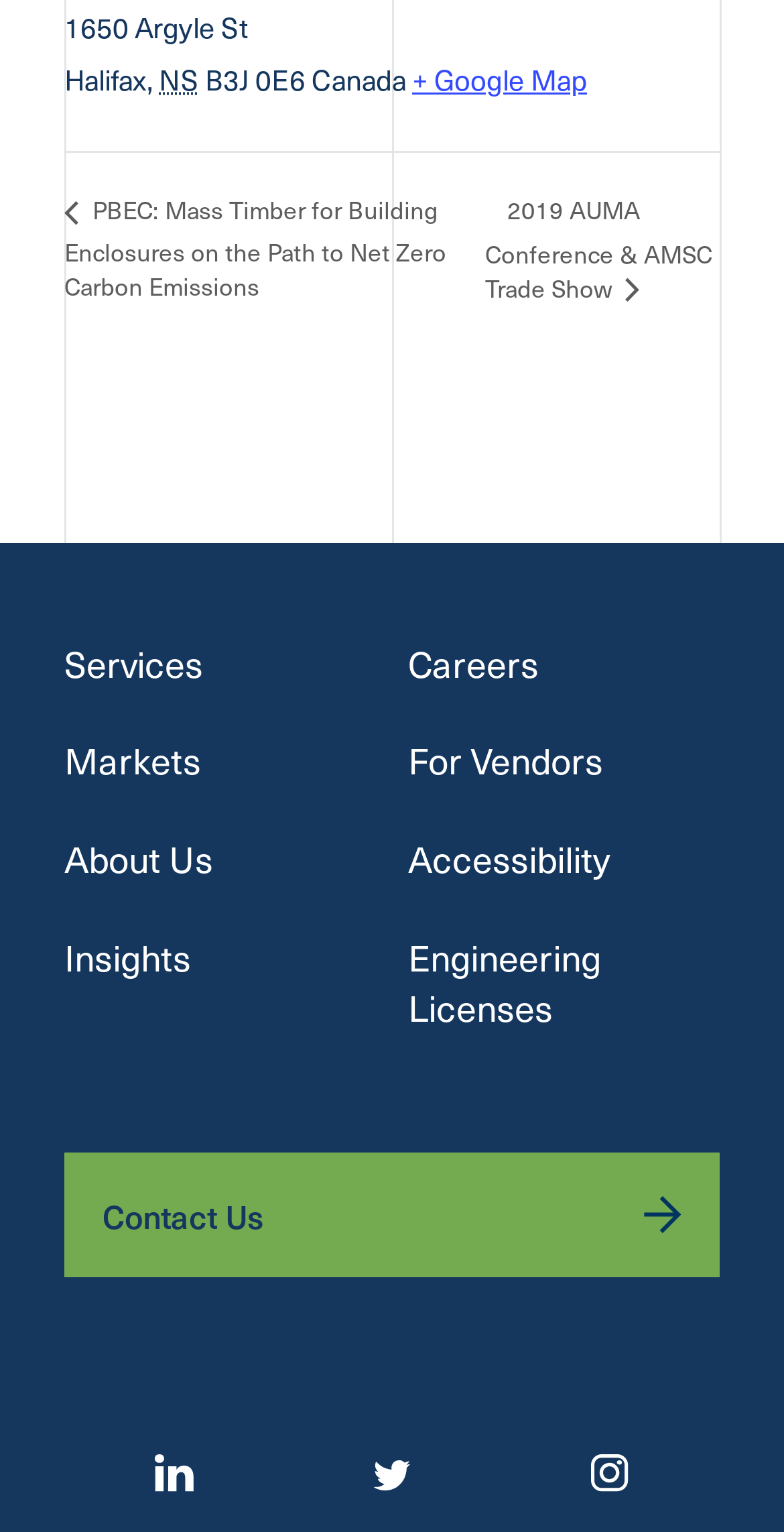What is the event venue address?
Provide an in-depth and detailed answer to the question.

I found the event venue address by looking at the DescriptionListTerm element with the text 'Venue address: This represents the address of the event venue.' and its corresponding DescriptionListDetail element, which contains a group of StaticText elements that form the full address.